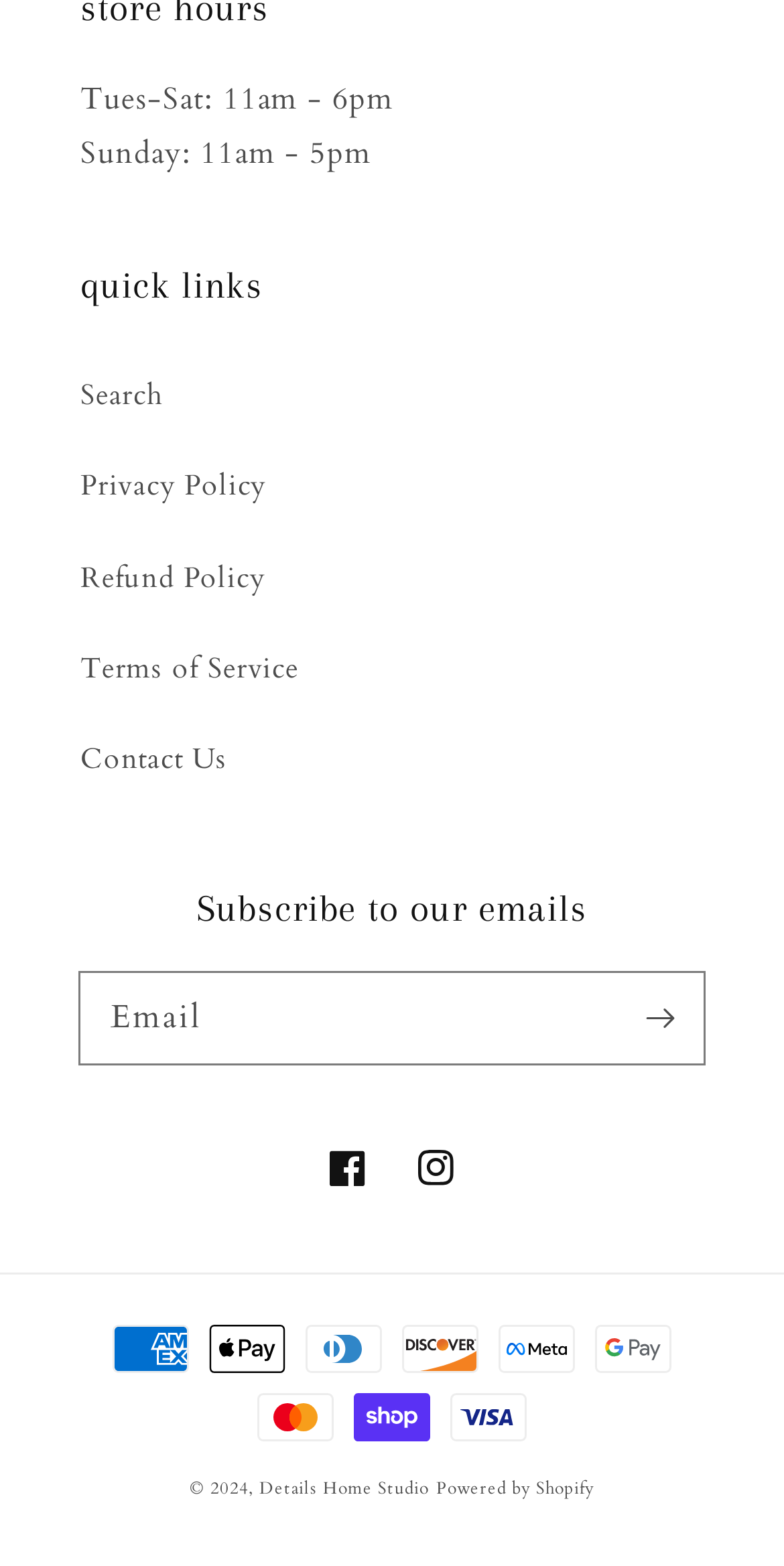Respond to the following question with a brief word or phrase:
What social media platforms are linked?

Facebook, Instagram